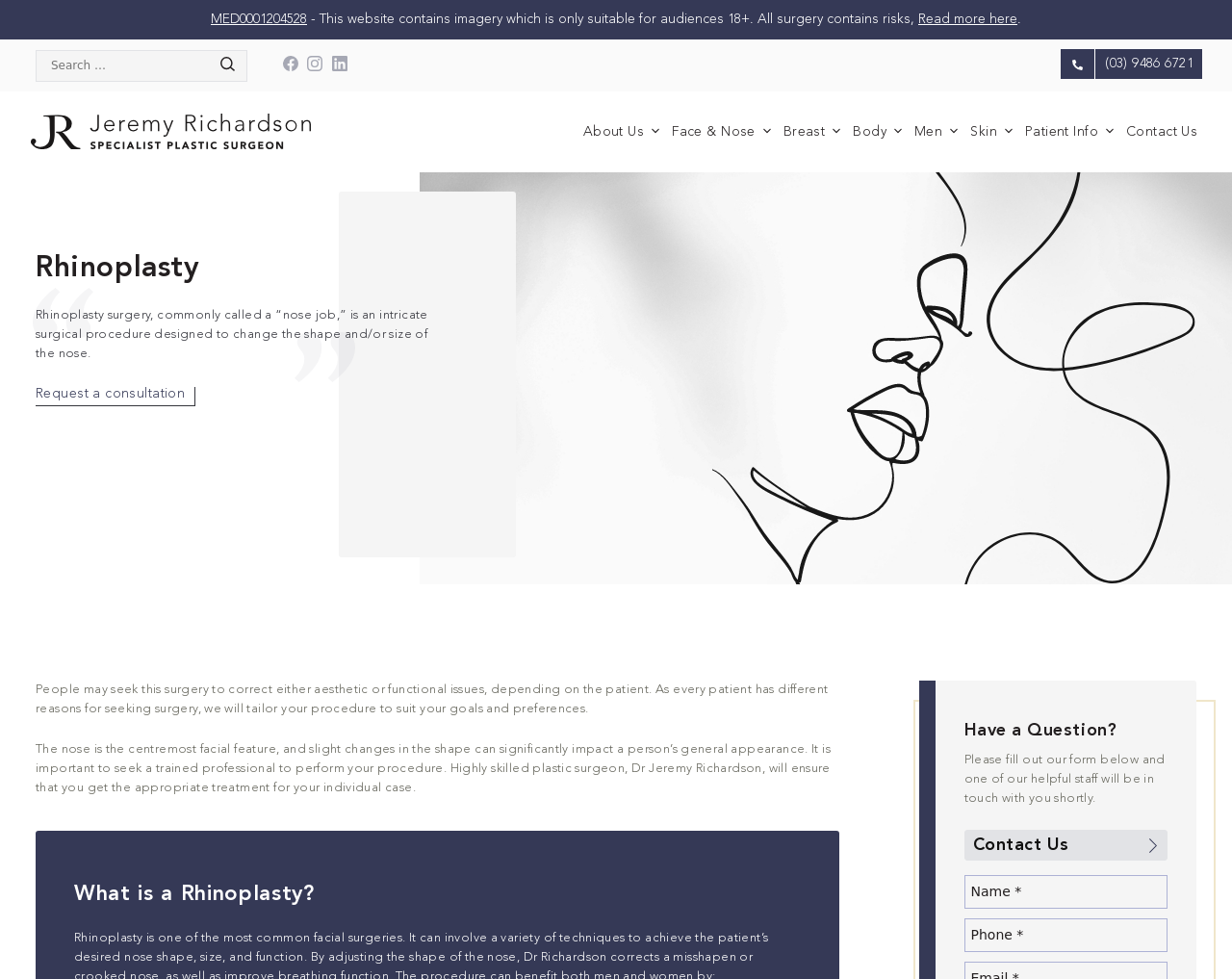Provide the bounding box coordinates for the specified HTML element described in this description: "Body Lift (Belt Lipectomy)". The coordinates should be four float numbers ranging from 0 to 1, in the format [left, top, right, bottom].

[0.701, 0.186, 0.816, 0.24]